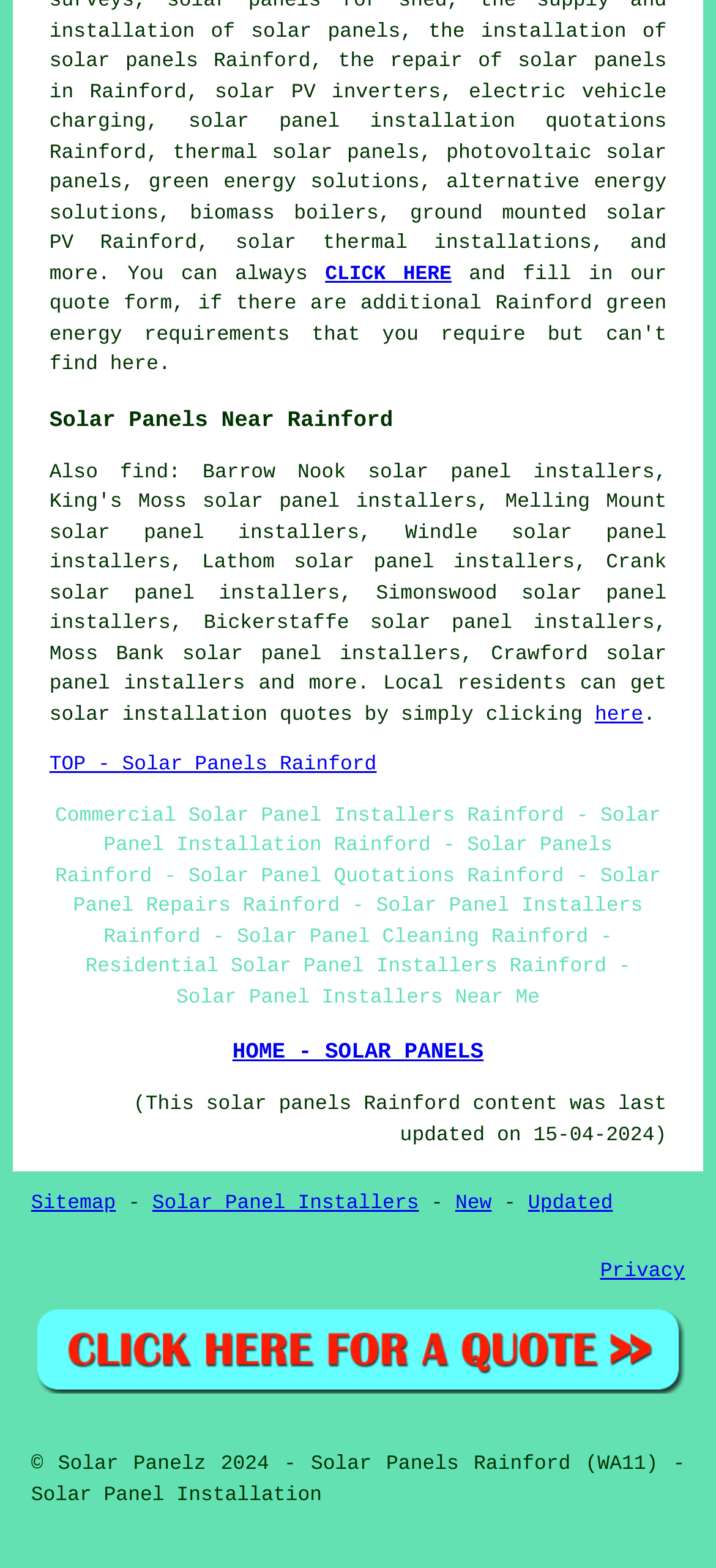Find the bounding box coordinates of the element to click in order to complete this instruction: "click on the link to find solar panels near Rainford". The bounding box coordinates must be four float numbers between 0 and 1, denoted as [left, top, right, bottom].

[0.168, 0.295, 0.235, 0.309]